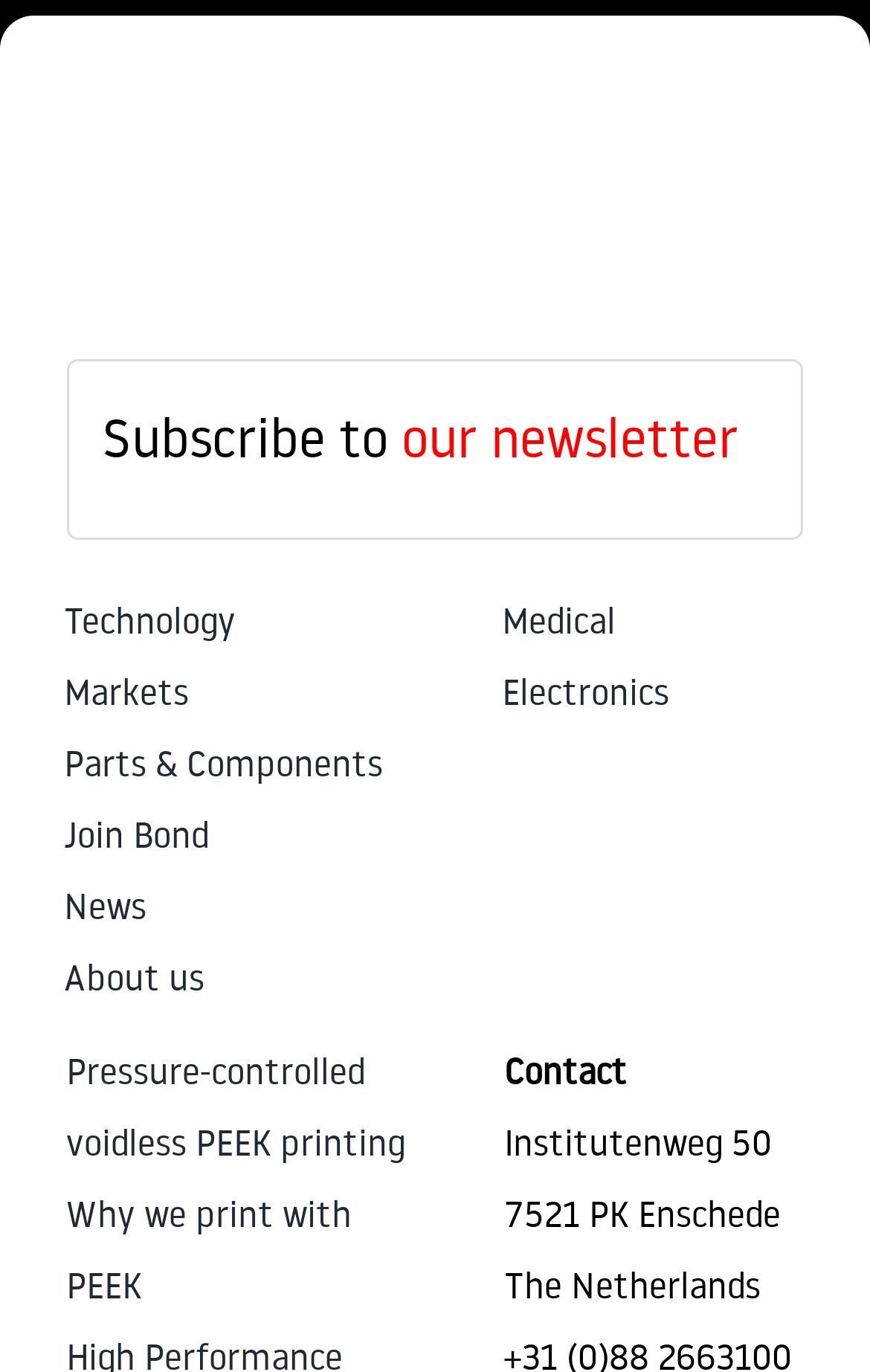Locate the bounding box coordinates of the clickable region to complete the following instruction: "Click on the 'Join Bond' link."

[0.073, 0.582, 0.5, 0.634]